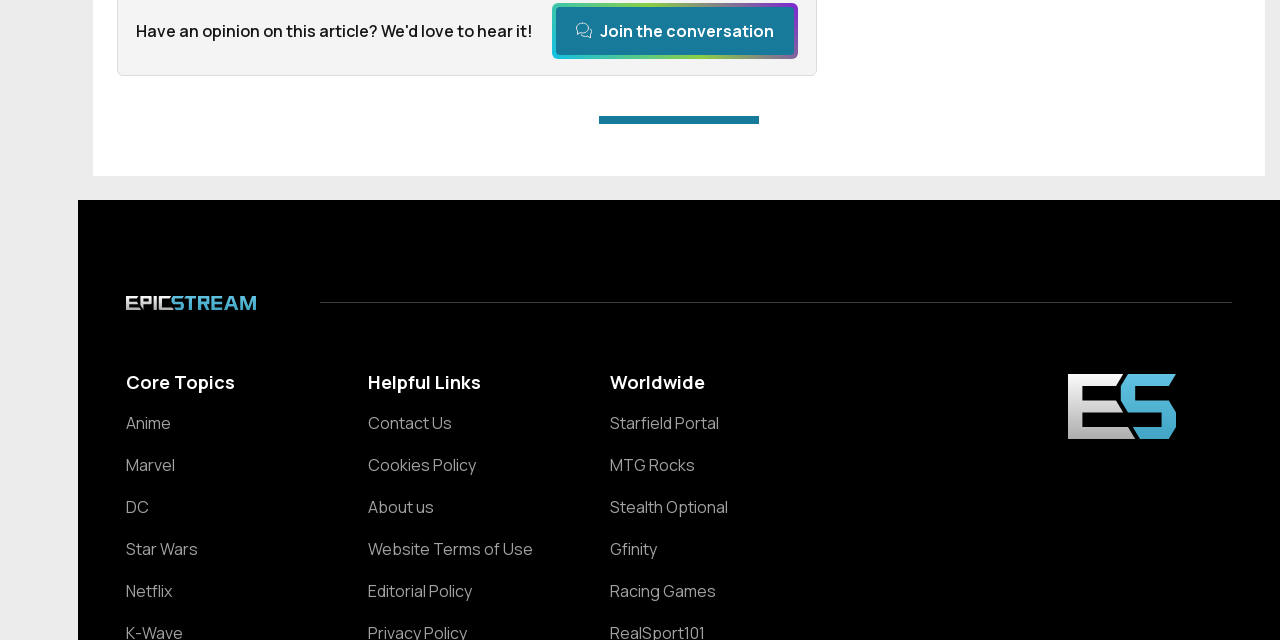Provide a brief response to the question using a single word or phrase: 
What is the 'Worldwide' section about?

Other websites